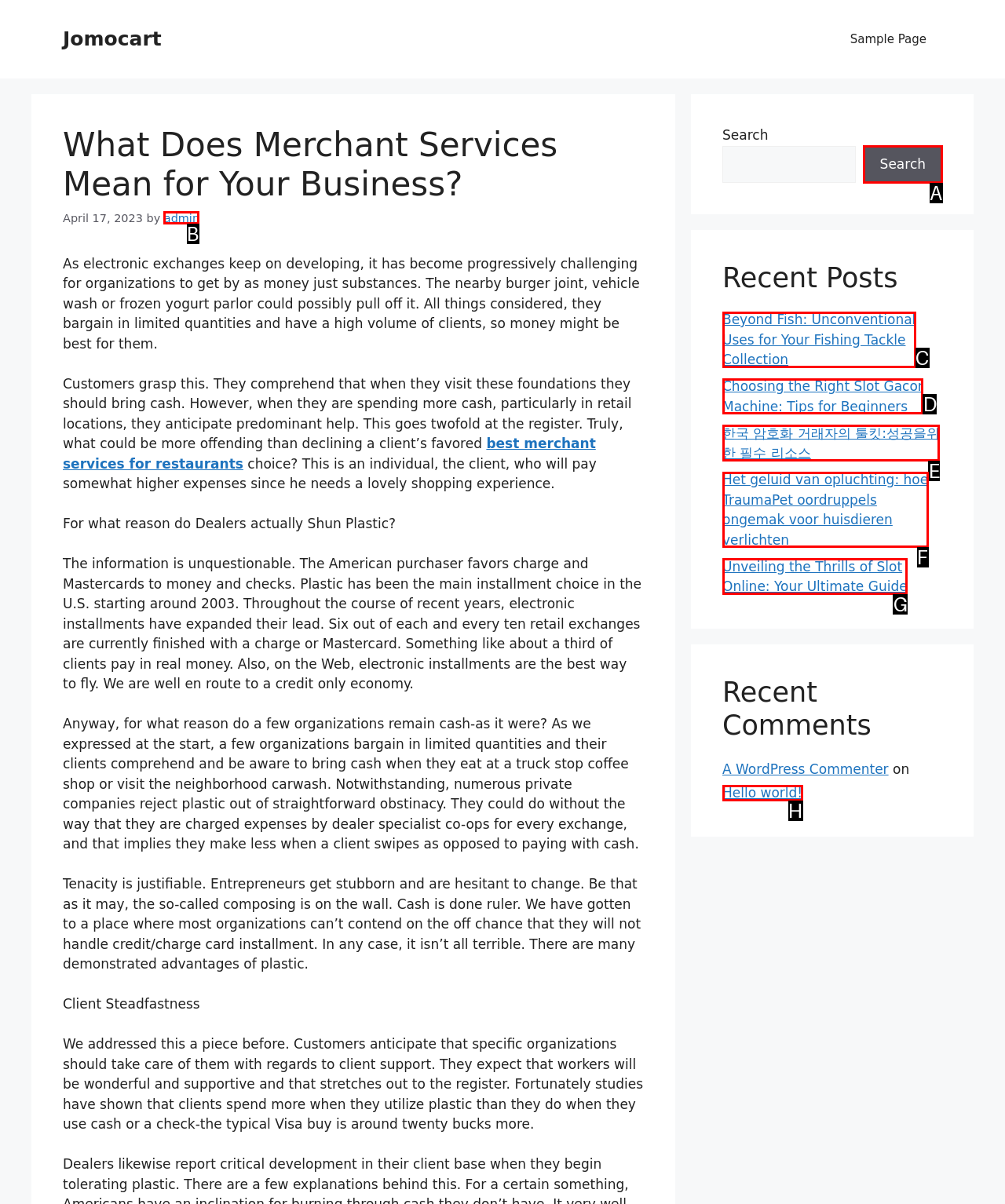Identify the letter of the UI element I need to click to carry out the following instruction: Click the 'admin' link

B